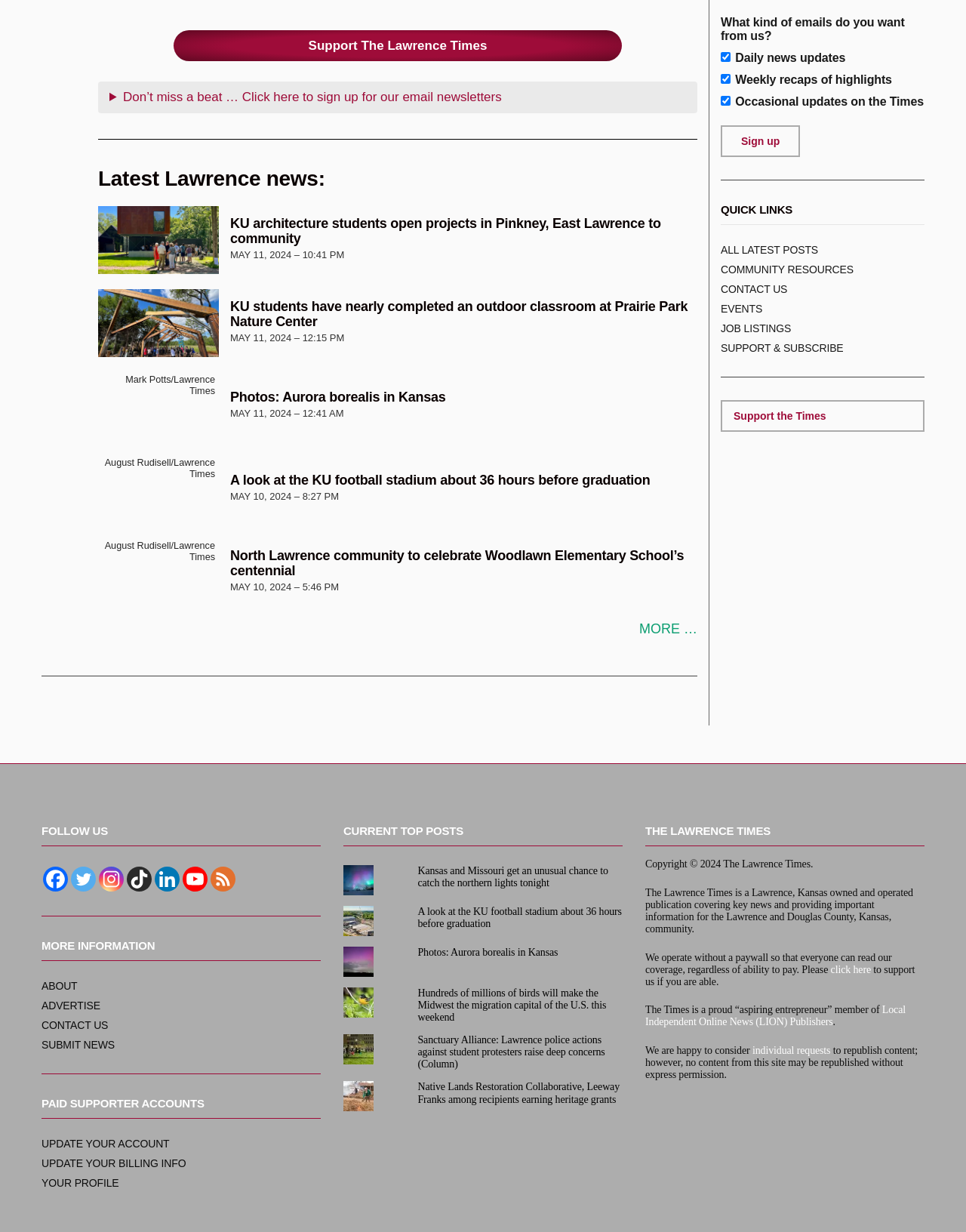Using a single word or phrase, answer the following question: 
What is the name of the social media platform with an image?

Instagram